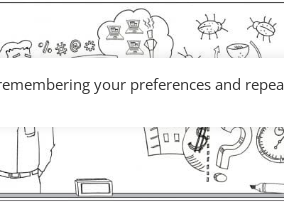What is the central focus of the banner?
Please answer using one word or phrase, based on the screenshot.

Personalized user experience